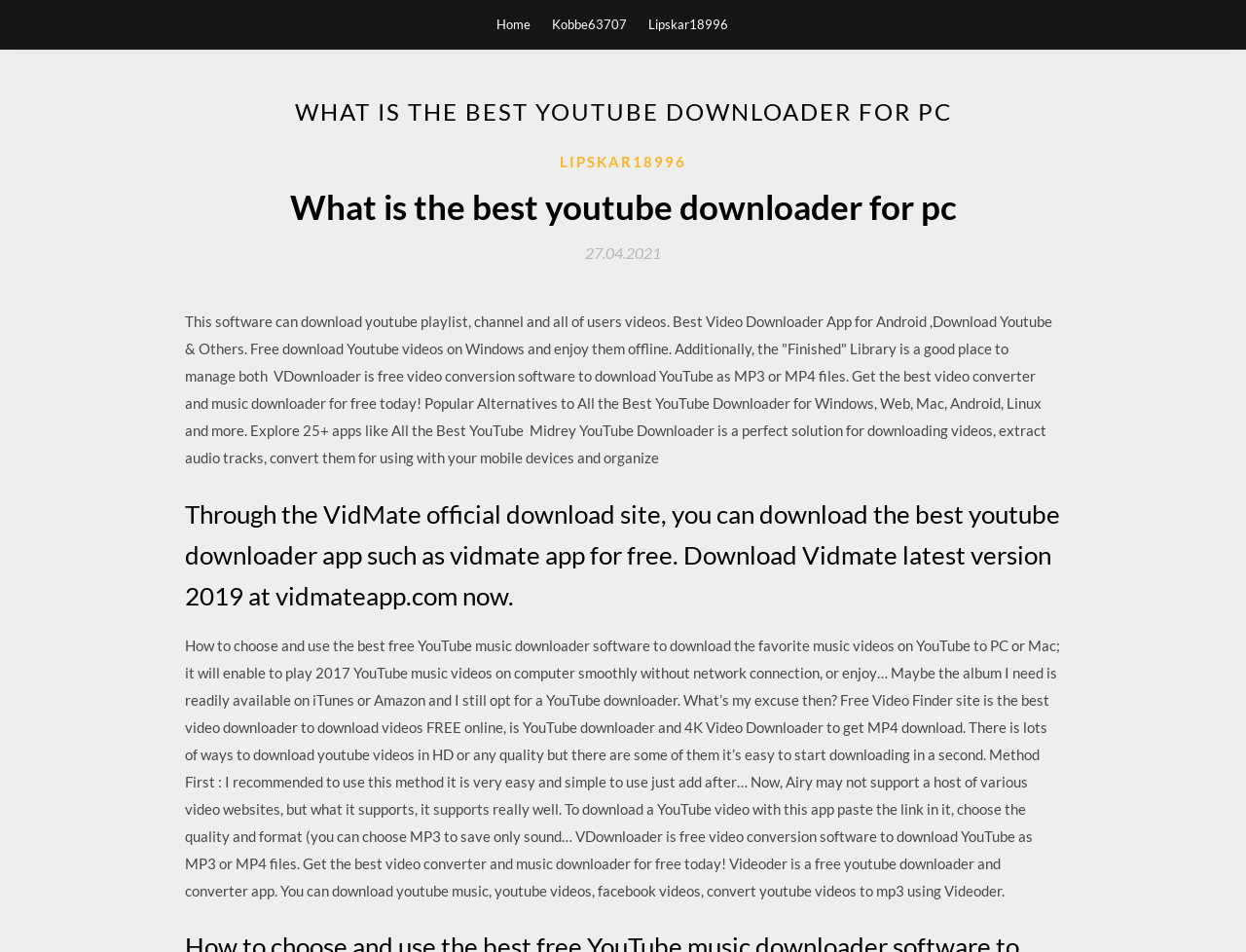Please give a succinct answer to the question in one word or phrase:
Is the video downloader software free?

Yes